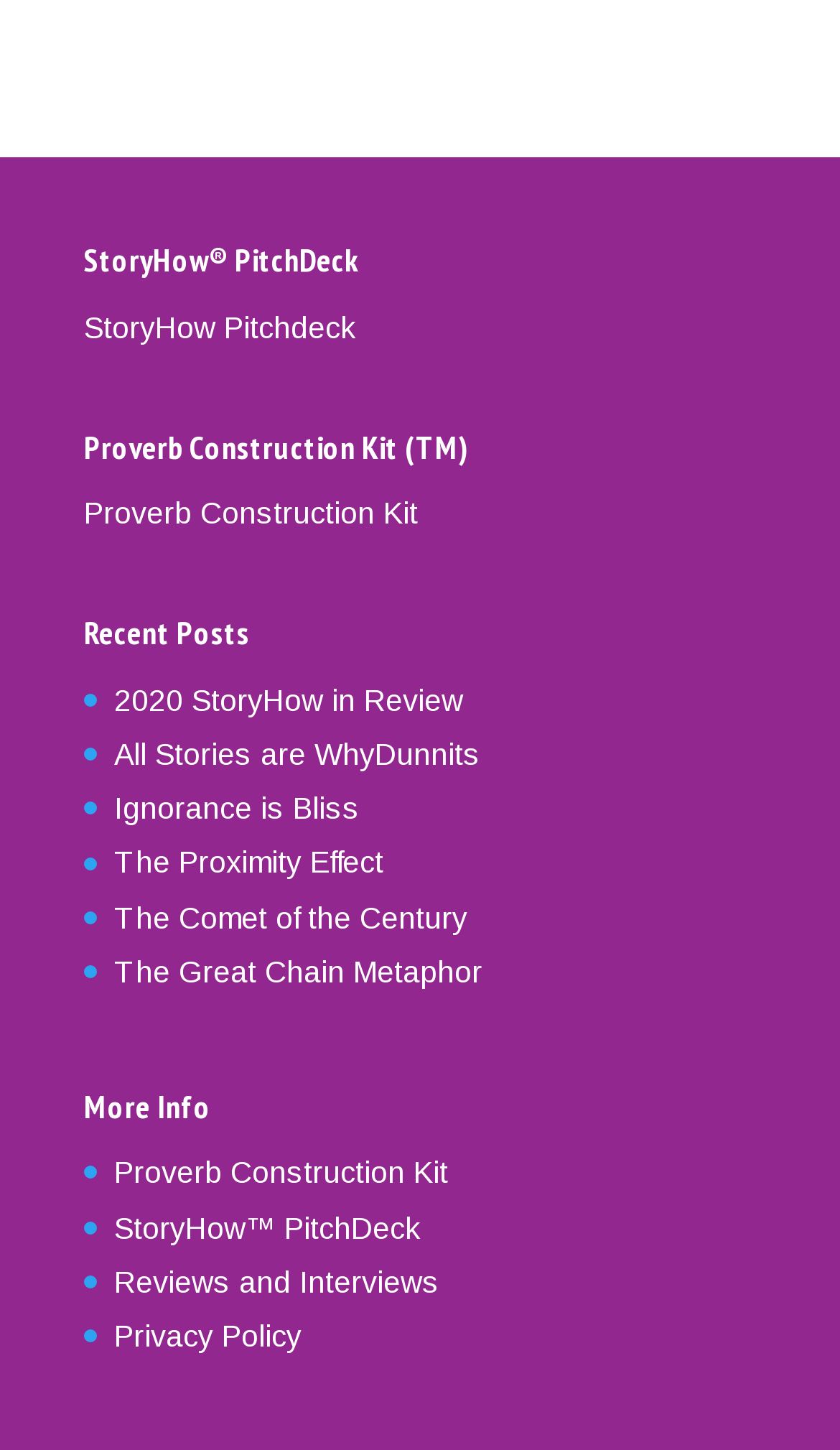Given the description Privacy Policy, predict the bounding box coordinates of the UI element. Ensure the coordinates are in the format (top-left x, top-left y, bottom-right x, bottom-right y) and all values are between 0 and 1.

[0.136, 0.909, 0.359, 0.933]